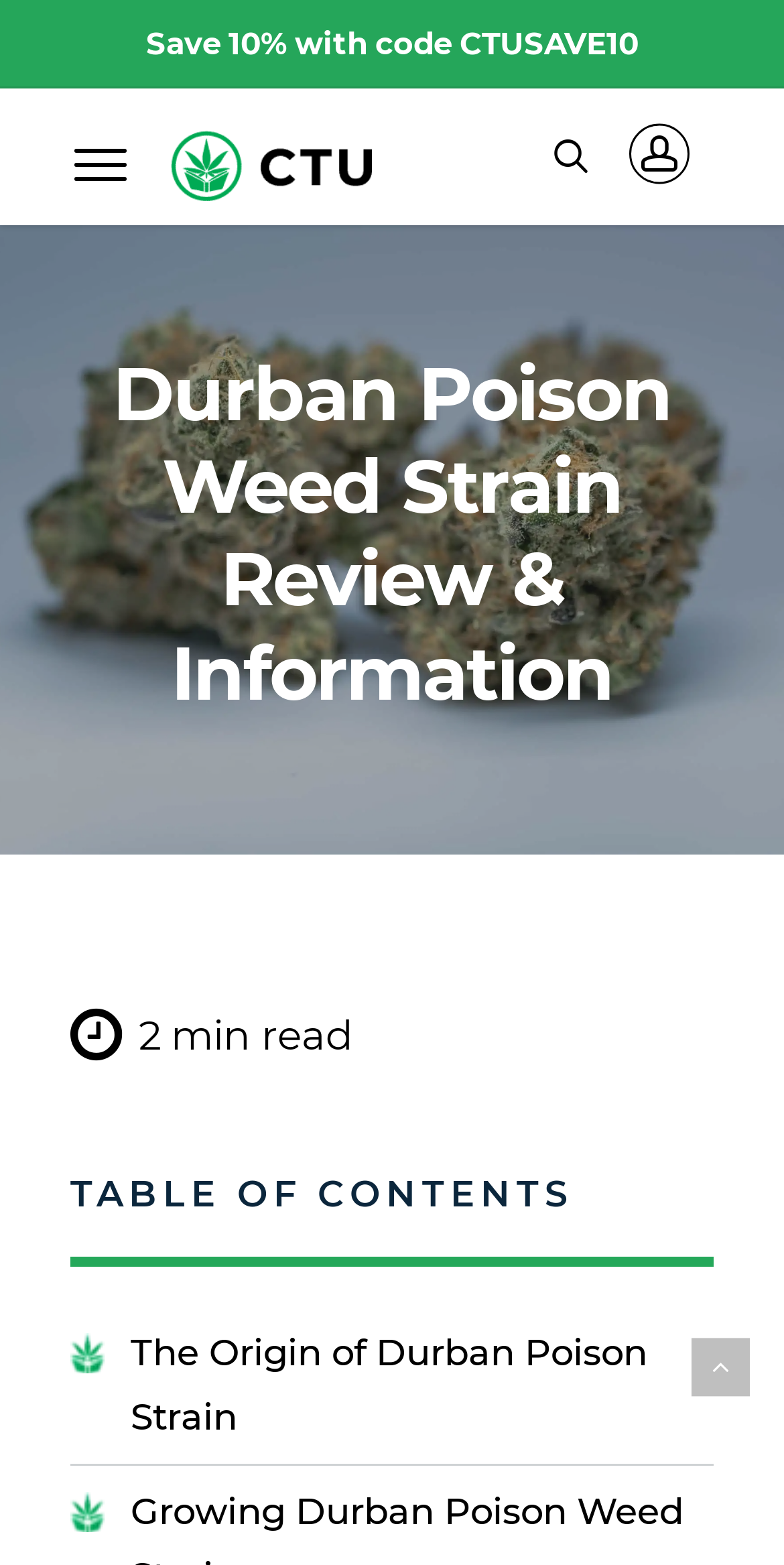Is the navigation menu expanded?
Refer to the image and give a detailed answer to the query.

The navigation menu is not expanded, as indicated by the 'expanded: False' property of the 'Navigation Menu' link element.